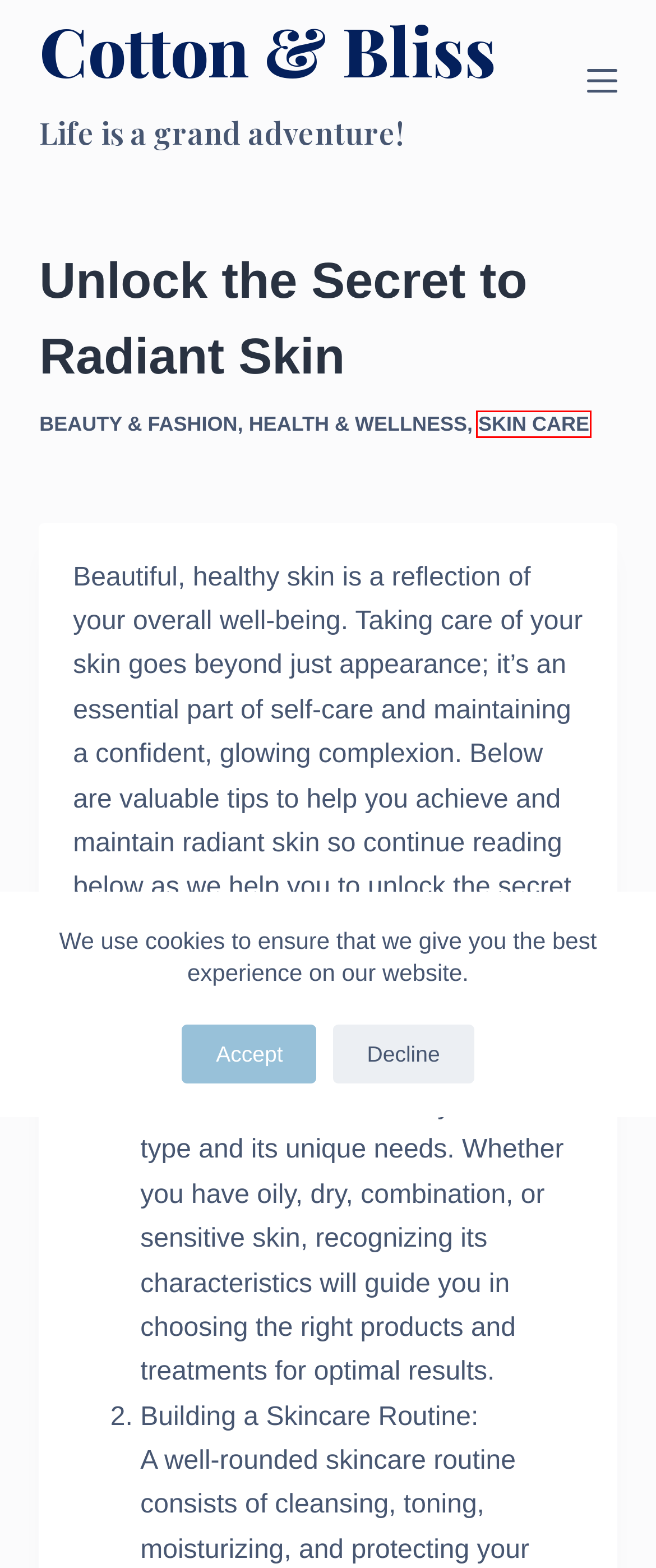Given a screenshot of a webpage with a red bounding box around an element, choose the most appropriate webpage description for the new page displayed after clicking the element within the bounding box. Here are the candidates:
A. Home › Cotton & Bliss
B. Timeless Pieces That Elevate Your Wardrobe › Cotton & Bliss
C. healthy lifestyle › Cotton & Bliss
D. Beauty & Fashion › Cotton & Bliss
E. Cotton & Bliss › Life is a grand adventure!
F. Health & Wellness › Cotton & Bliss
G. Homemade Healthy Dog Food Recipe › Cotton & Bliss
H. Skin Care › Cotton & Bliss

H